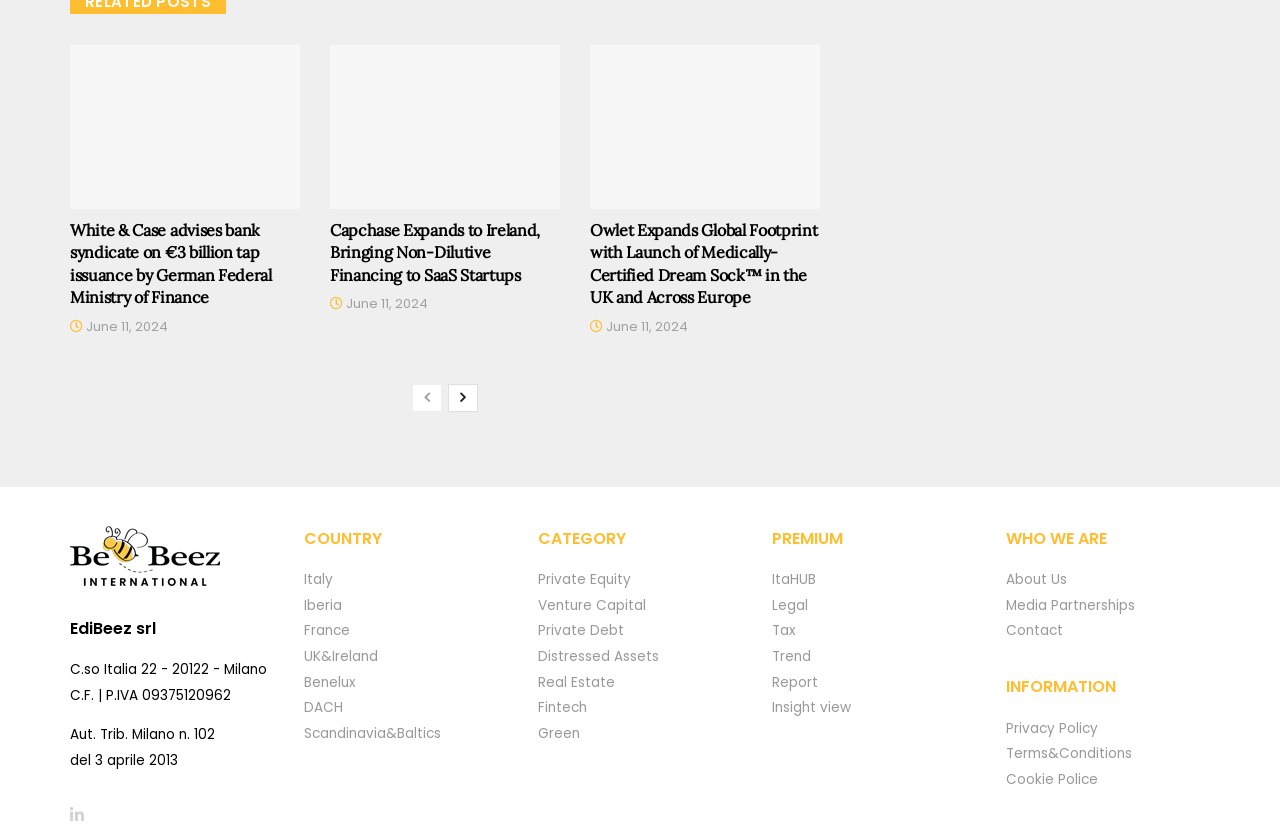Give the bounding box coordinates for the element described as: "June 11, 2024".

[0.461, 0.379, 0.537, 0.402]